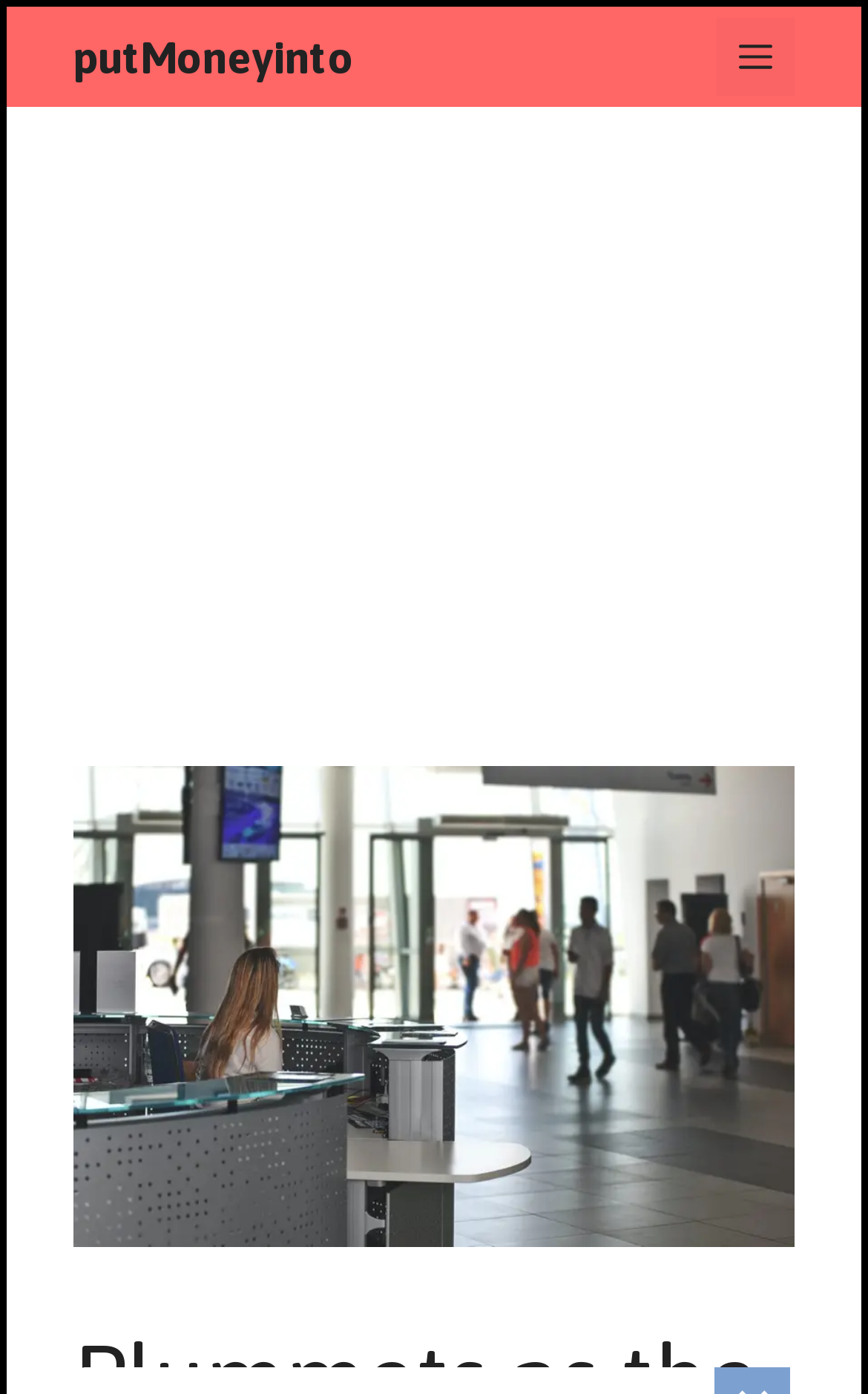Find the bounding box of the element with the following description: "Menu". The coordinates must be four float numbers between 0 and 1, formatted as [left, top, right, bottom].

[0.826, 0.013, 0.915, 0.069]